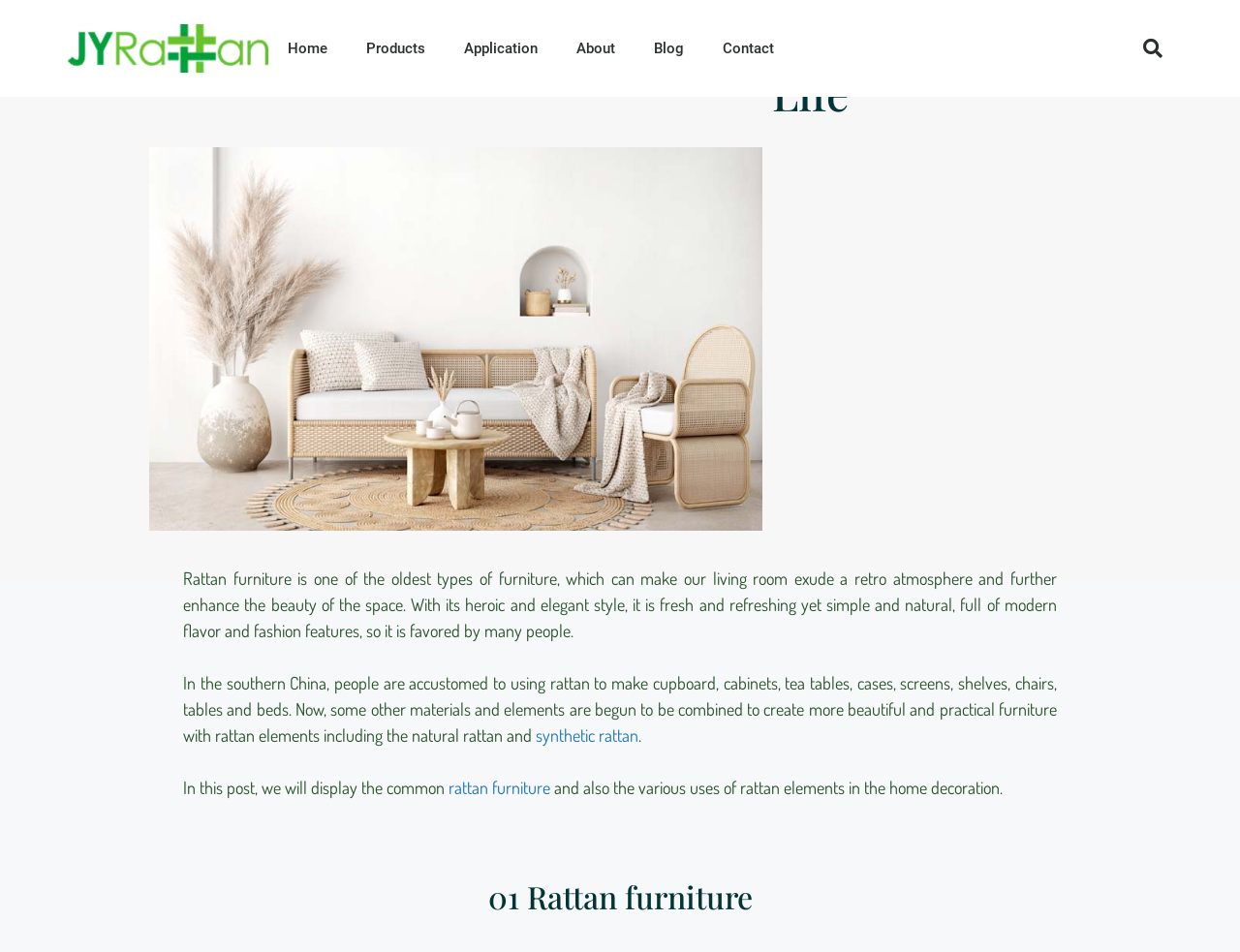Can you give a comprehensive explanation to the question given the content of the image?
What is rattan furniture?

Based on the webpage content, rattan furniture is described as one of the oldest types of furniture that can make our living room exude a retro atmosphere and further enhance the beauty of the space.